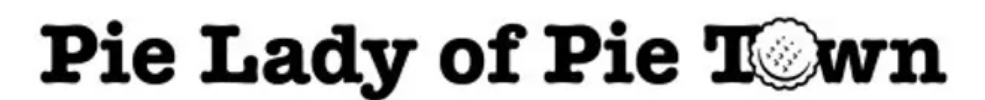Describe all the important aspects and features visible in the image.

The image features the logo of "Pie Lady of Pie Town," prominently displaying the name in a bold, playful font that captures the essence of a charming and whimsical theme. Accompanying the text is a stylized pie graphic, enhancing the overall appeal and inviting viewers into the delightful world of pies. This logo represents a unique connection to the film and its themes, suggesting a focus on comfort, community, and the joy of homemade treats.